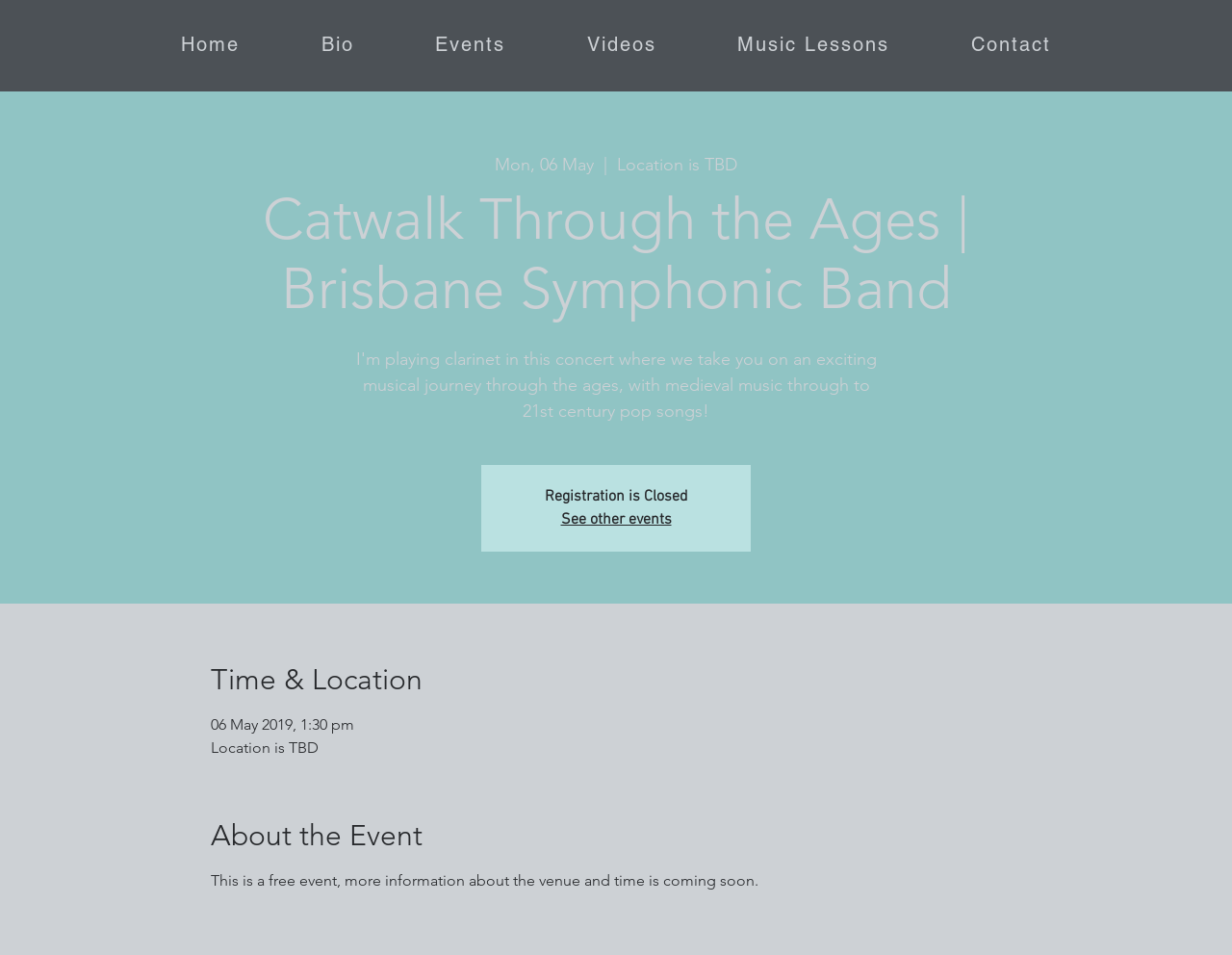Provide an in-depth description of the elements and layout of the webpage.

This webpage is about an event called "Catwalk Through the Ages" organized by the Brisbane Symphonic Band, featuring Jess Hall on woodwind instruments. At the top of the page, there is a navigation menu with six links: "Home", "Bio", "Events", "Videos", "Music Lessons", and "Contact". 

Below the navigation menu, there is a section displaying the event details. The event title "Catwalk Through the Ages | Brisbane Symphonic Band" is prominently displayed. The date of the event, "Mon, 06 May", is shown, followed by a separator and the text "Location is TBD". 

Further down, there is a notice stating "Registration is Closed". Next to it, there is a link to "See other events". The event's time and location are listed below, with the time being "1:30 pm" on "06 May 2019" and the location still to be determined. 

The "About the Event" section provides a brief description, stating that the event is free and that more information about the venue and time will be available soon.